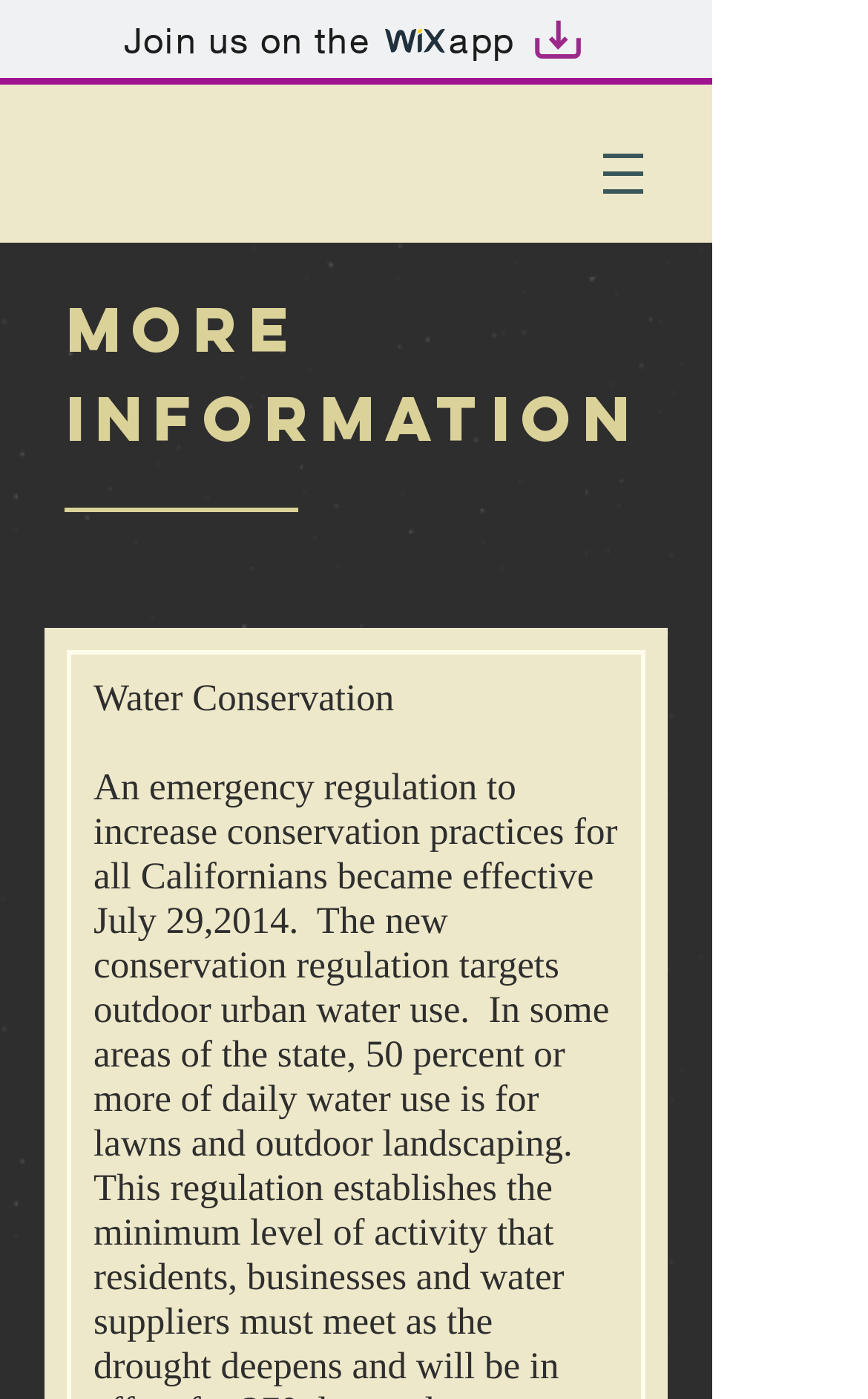Provide a one-word or short-phrase response to the question:
What is the purpose of the 'Join us on the wix app' link?

To join the Wix app